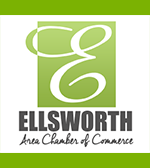What font style is used for the phrase 'Area Chamber of Commerce'?
Examine the image and provide an in-depth answer to the question.

According to the caption, the phrase 'Area Chamber of Commerce' is displayed in a smaller, elegant font, which distinguishes it from the bold, grey letters used for the text 'ELLsworth'.